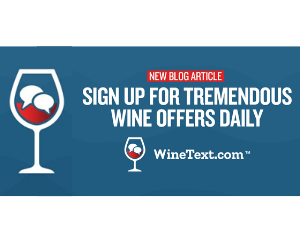Detail everything you observe in the image.

The image features a visually appealing advertisement for WineText.com, prominently showcasing a wine glass icon at the center. Within the glass, there are speech bubbles, suggesting a conversational theme around wine. The text reads "NEW BLOG ARTICLE" in bold red, drawing immediate attention, followed by the call to action in white: "SIGN UP FOR TREMENDOUS WINE OFFERS DAILY." At the bottom, the logo of WineText.com is featured, reinforcing the brand identity. The background is a rich blue, which complements the vibrant colors of the text and icons, creating an enticing invitation for viewers to engage with the platform for daily wine offers.